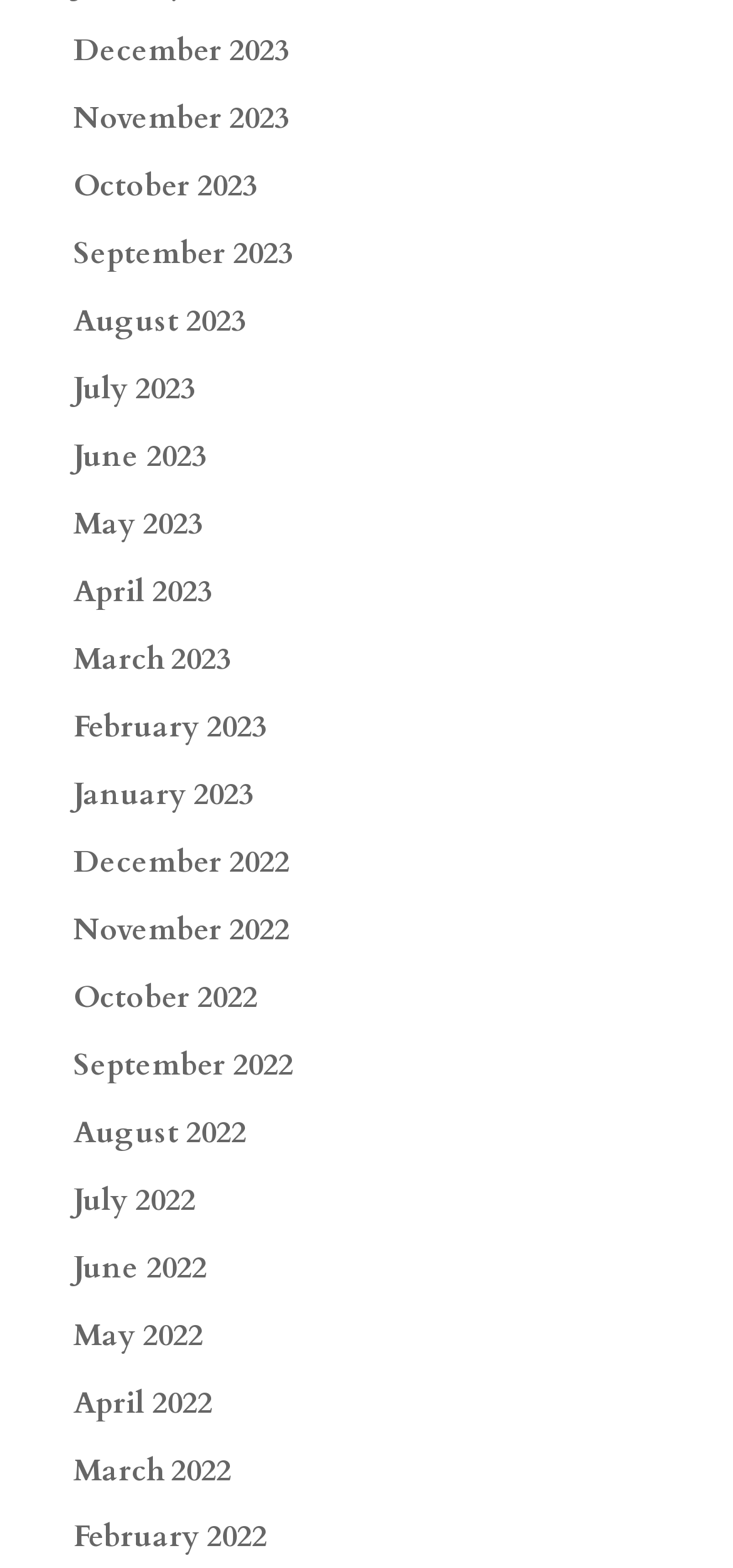Locate the bounding box coordinates of the element to click to perform the following action: 'View June 2022'. The coordinates should be given as four float values between 0 and 1, in the form of [left, top, right, bottom].

[0.1, 0.795, 0.282, 0.821]